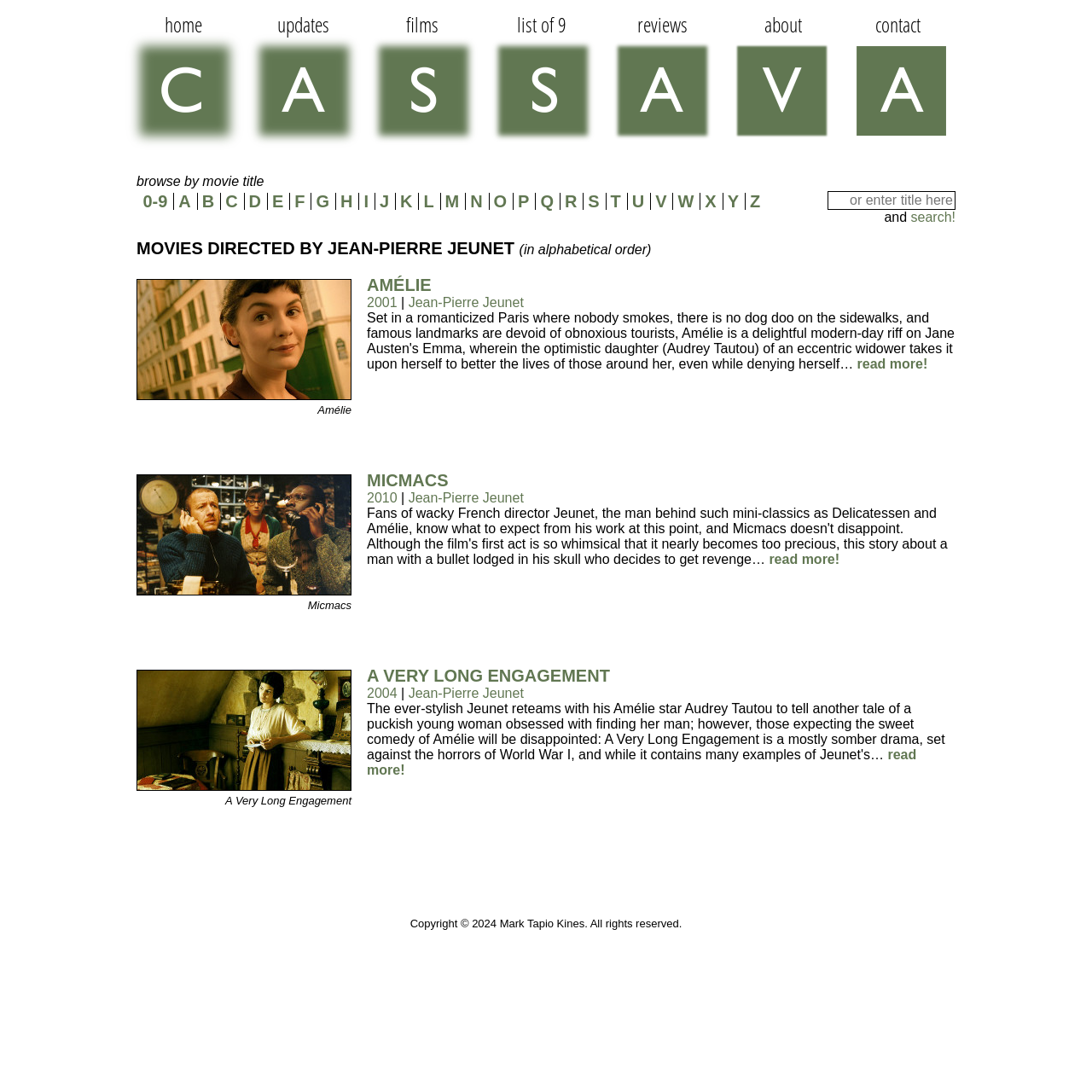Determine the main text heading of the webpage and provide its content.

MOVIES DIRECTED BY JEAN-PIERRE JEUNET (in alphabetical order)